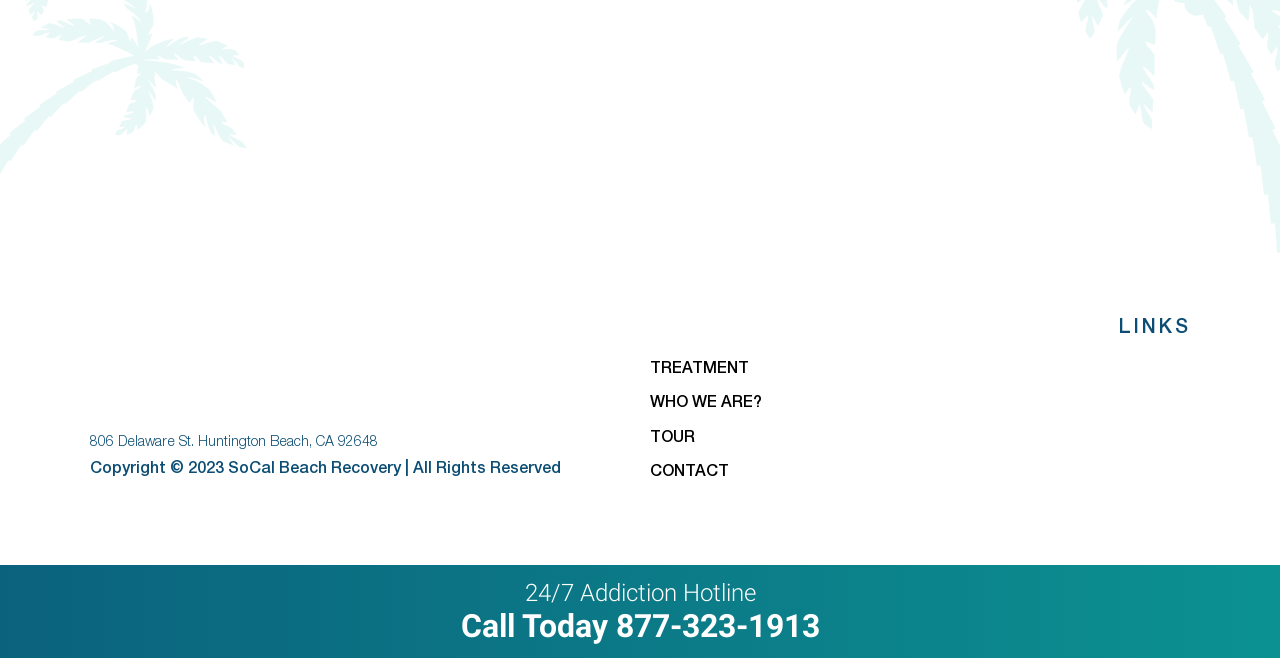What is the copyright information of the webpage?
Analyze the image and provide a thorough answer to the question.

I found the copyright information by looking at the static text element located at the top of the webpage, which contains the copyright information 'Copyright © 2023 SoCal Beach Recovery | All Rights Reserved'.